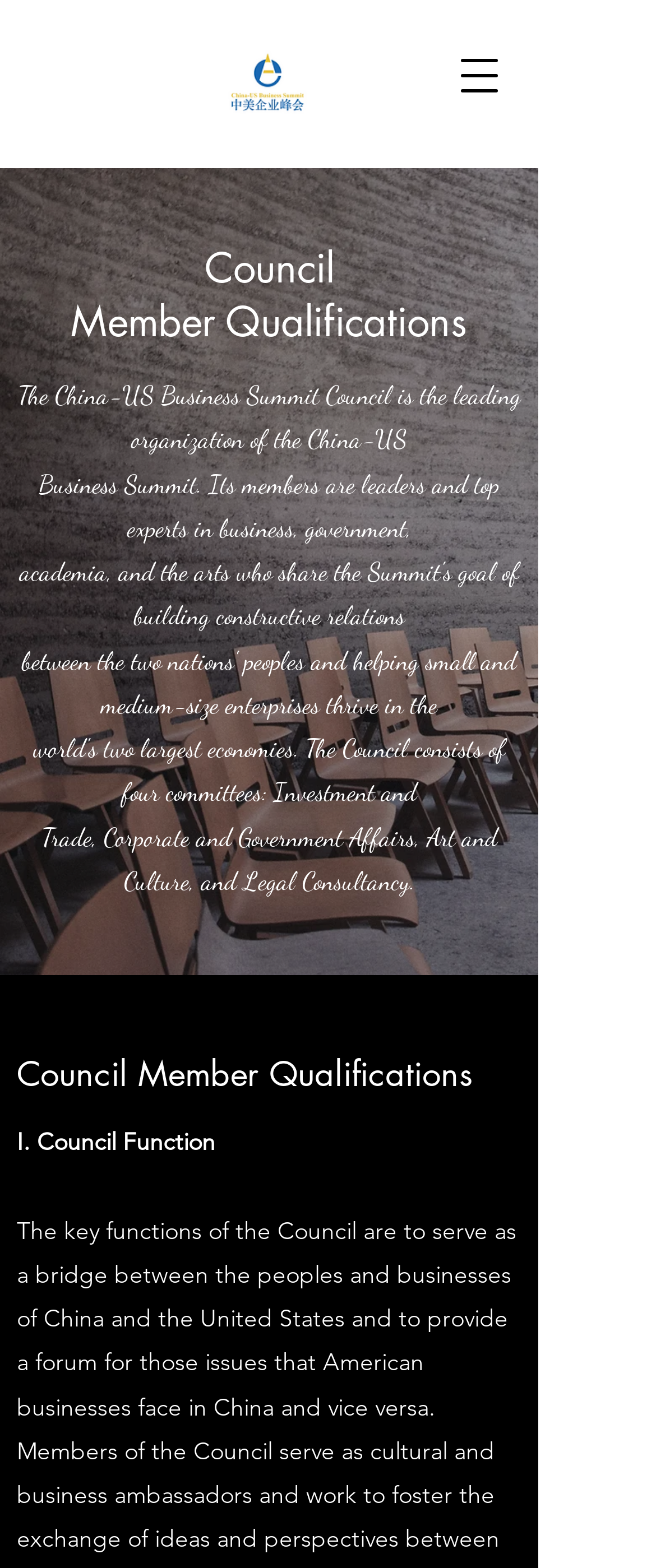Give an in-depth explanation of the webpage layout and content.

The webpage is about the membership qualifications for the China-US Business Summit Council. At the top left corner, there is a logo image, and next to it, there is a button to open the navigation menu. Below the logo, there is a large image that takes up most of the width of the page, depicting an empty classroom.

The main content of the page is divided into two sections. The first section has a heading "Council Member Qualifications" at the top, followed by three paragraphs of text. The text describes the China-US Business Summit Council as the leading organization of the China-US Business Summit, and its members are leaders and top experts in various fields. 

Below the first section, there is another heading "Council Member Qualifications" again, followed by a subheading "I. Council Function". This section appears to be the start of a list or a detailed explanation of the council member qualifications.